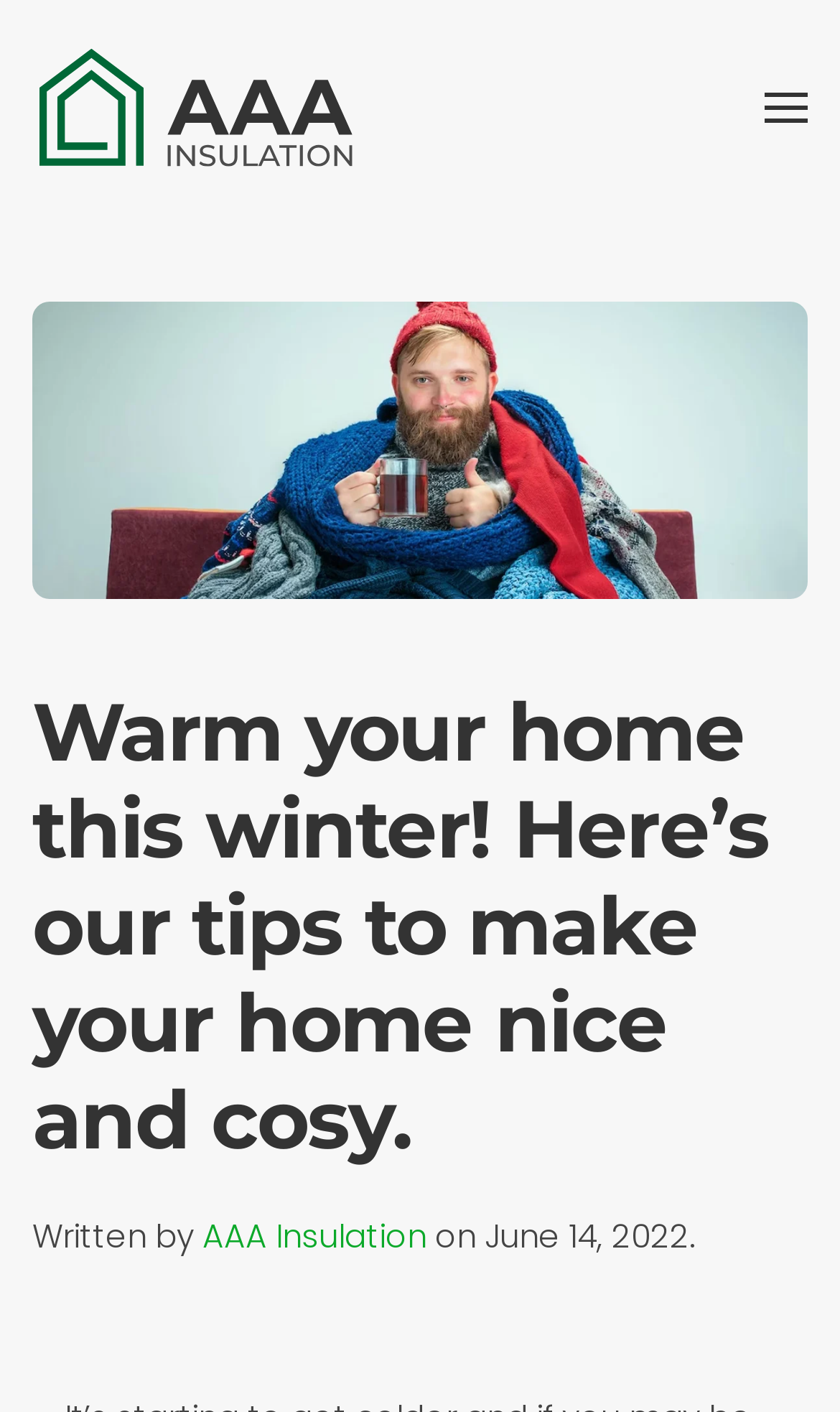Locate the bounding box of the user interface element based on this description: "aria-label="Open Menu"".

[0.91, 0.015, 0.962, 0.137]